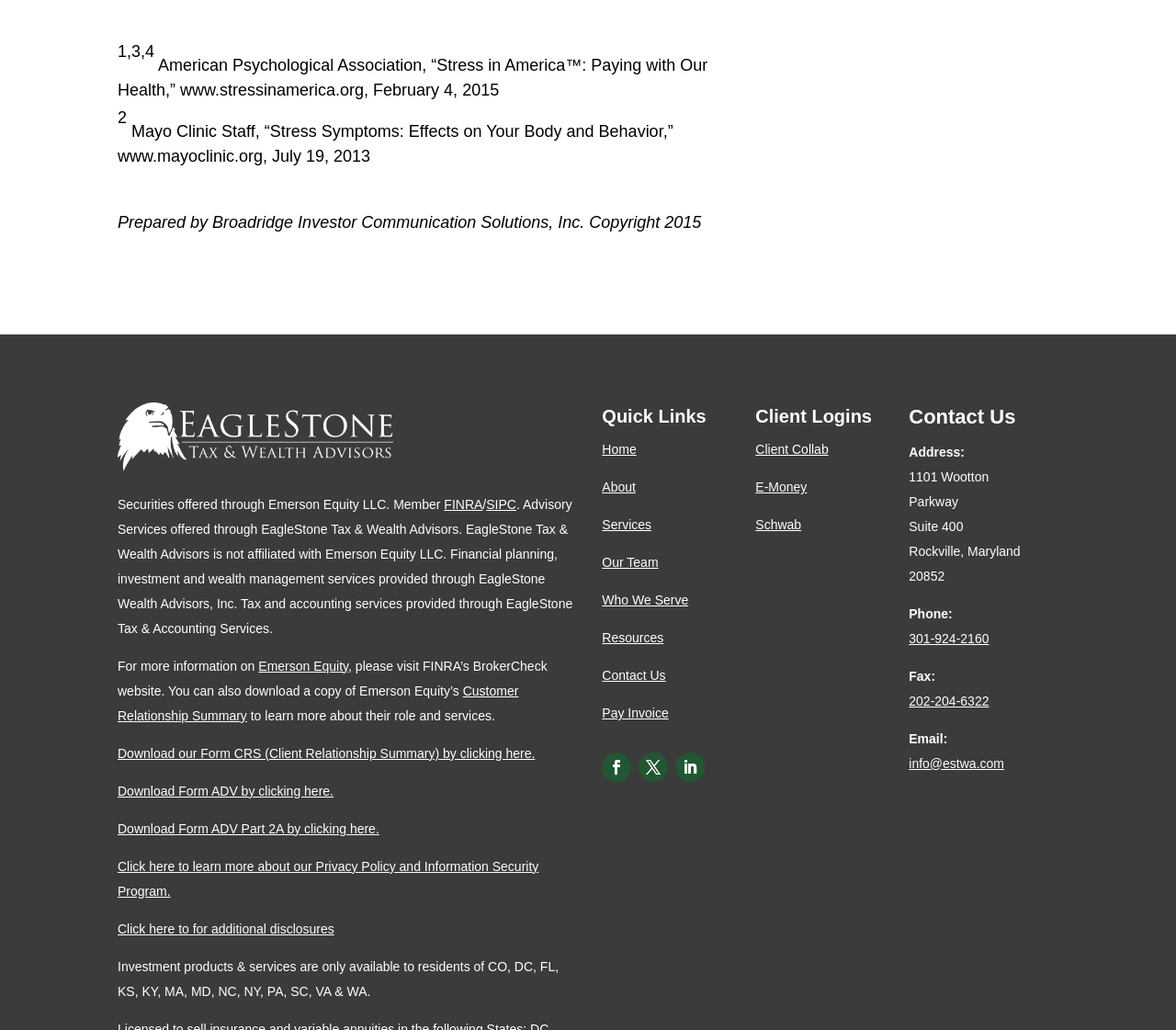Identify the bounding box coordinates of the area that should be clicked in order to complete the given instruction: "Log in to Client Collab". The bounding box coordinates should be four float numbers between 0 and 1, i.e., [left, top, right, bottom].

[0.642, 0.429, 0.704, 0.443]